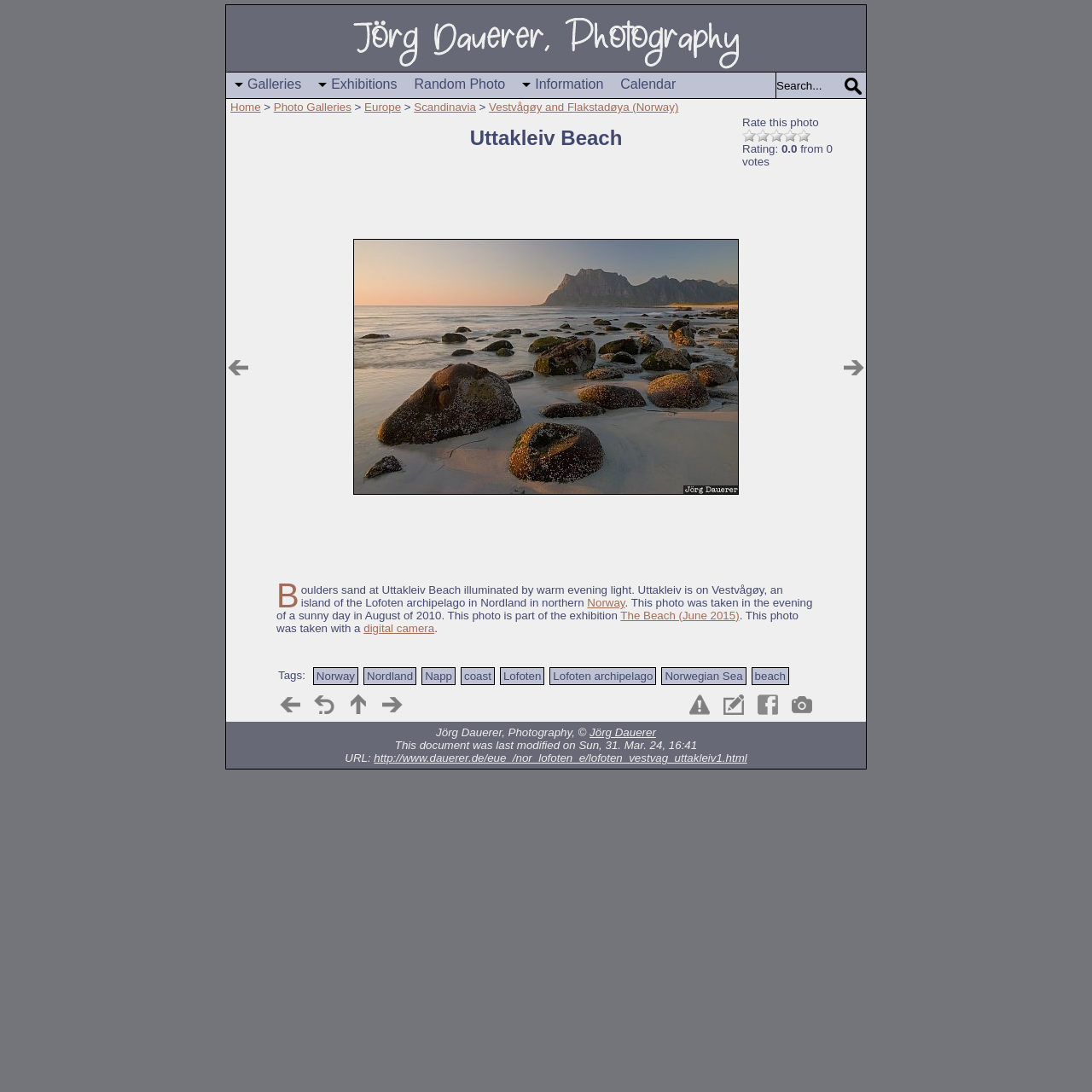Identify the bounding box coordinates of the element that should be clicked to fulfill this task: "Listen to the page". The coordinates should be provided as four float numbers between 0 and 1, i.e., [left, top, right, bottom].

None